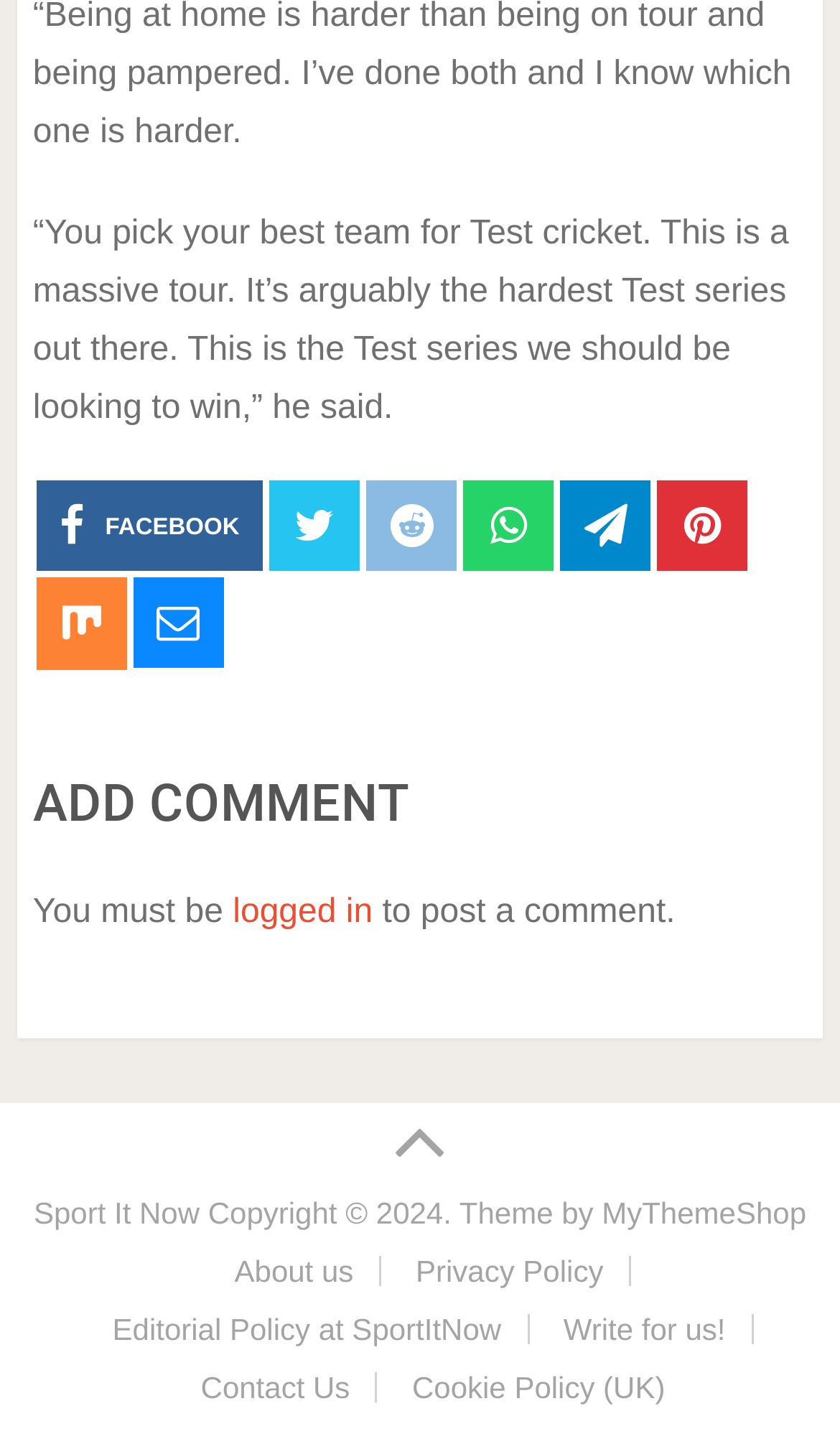Pinpoint the bounding box coordinates of the clickable element to carry out the following instruction: "Contact Us."

[0.239, 0.952, 0.417, 0.976]